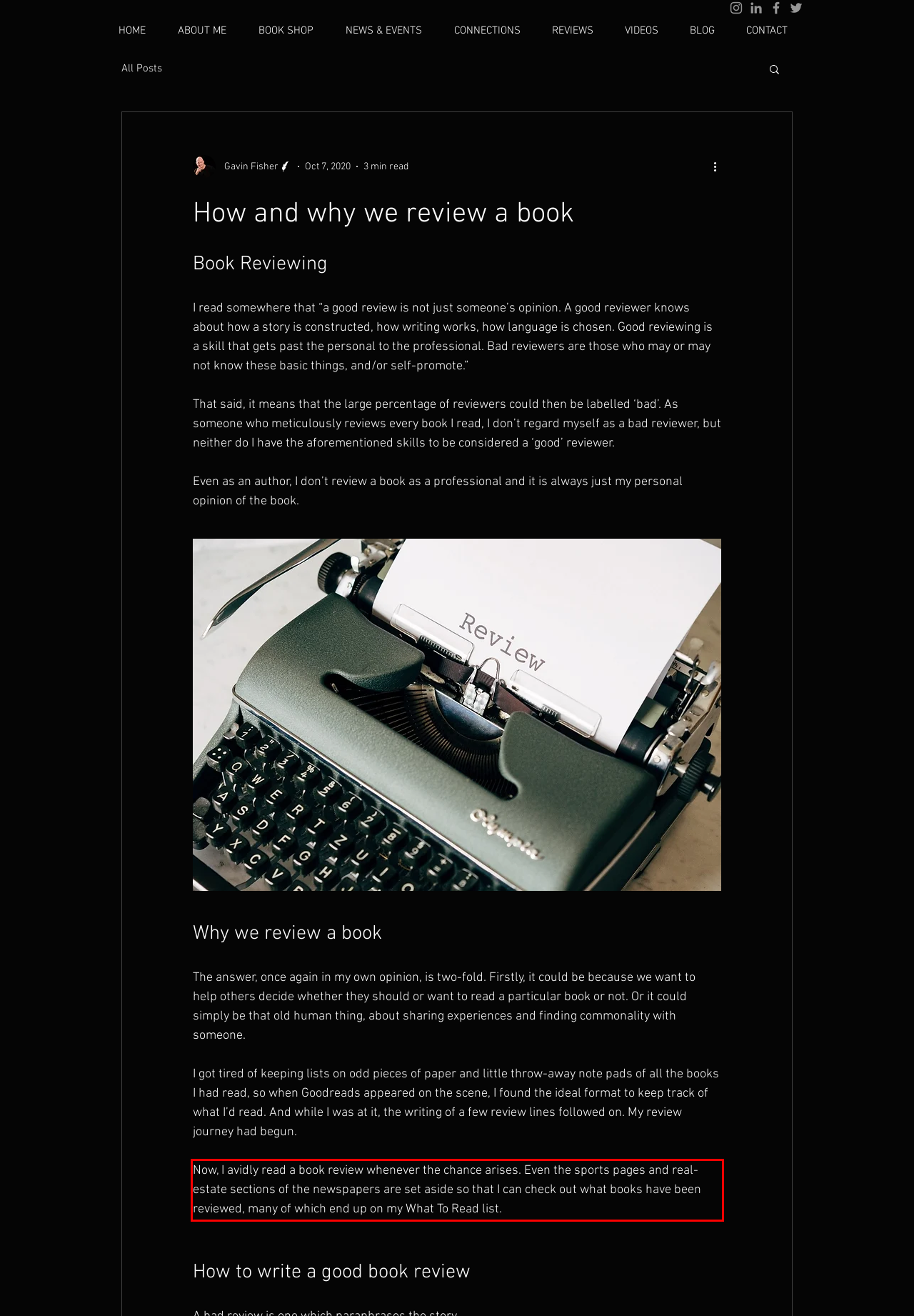Given a screenshot of a webpage with a red bounding box, please identify and retrieve the text inside the red rectangle.

Now, I avidly read a book review whenever the chance arises. Even the sports pages and real-estate sections of the newspapers are set aside so that I can check out what books have been reviewed, many of which end up on my What To Read list.